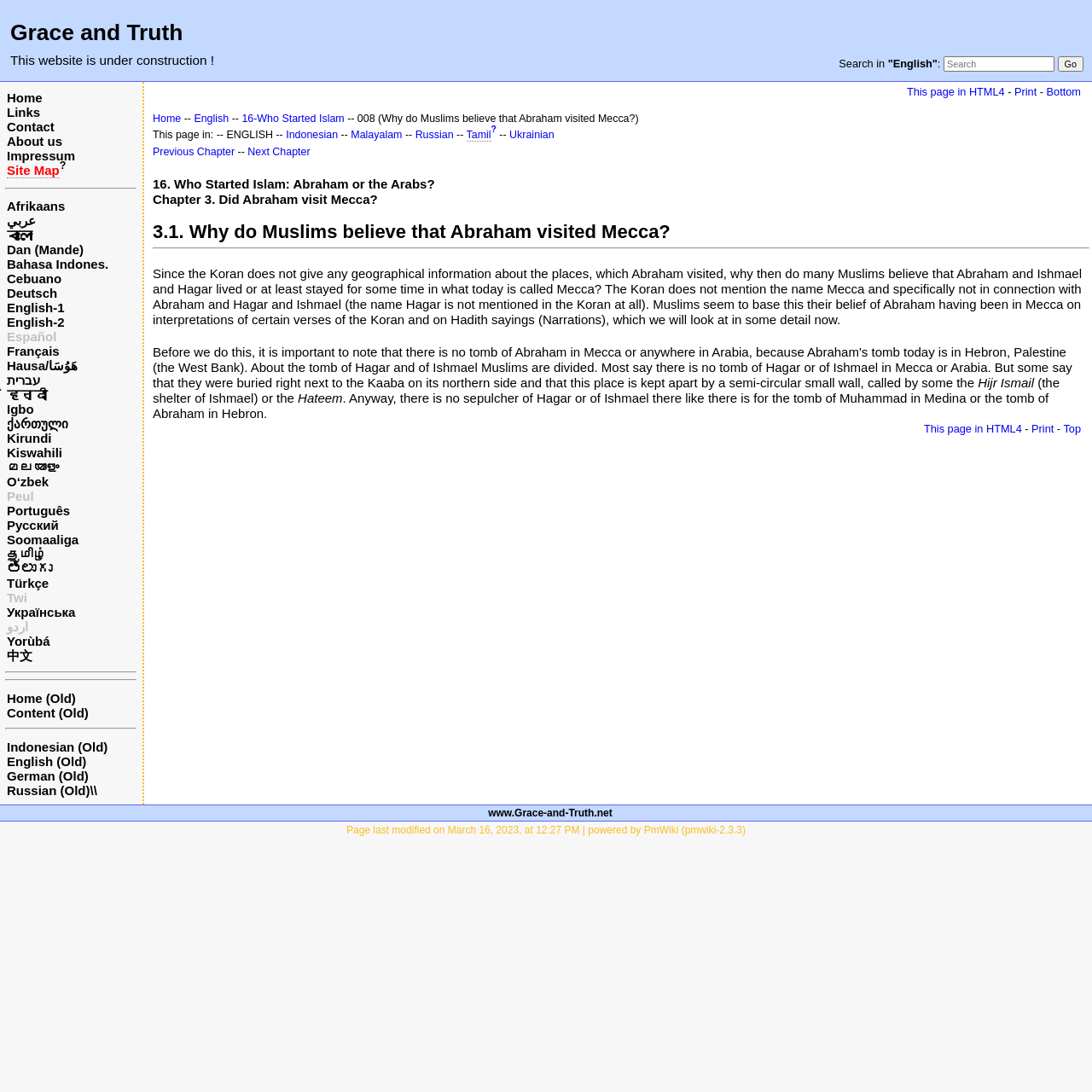What is the first link in the top navigation menu?
Answer with a single word or phrase, using the screenshot for reference.

Home